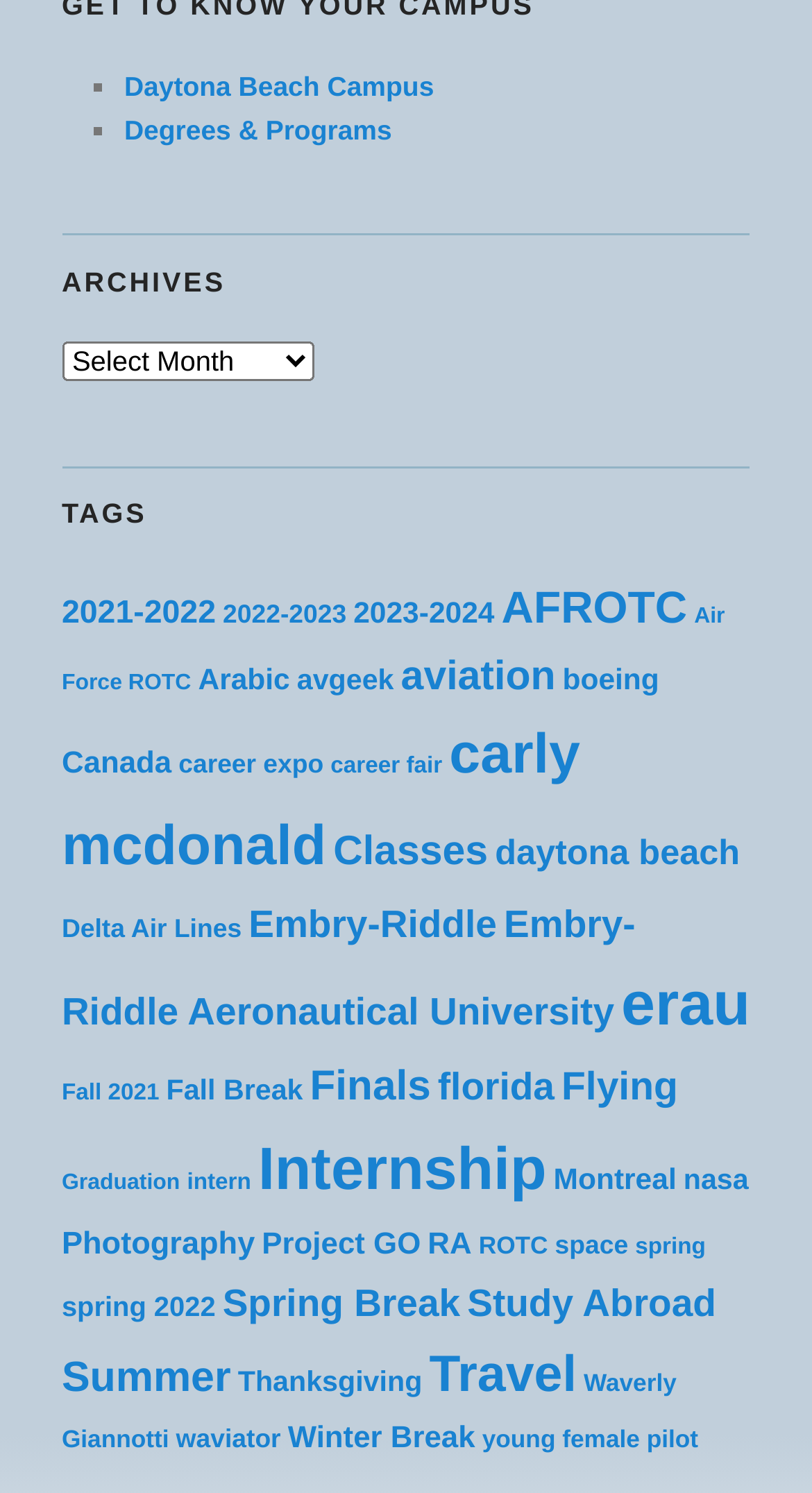Is there a combobox in the 'ARCHIVES' section?
Provide an in-depth and detailed answer to the question.

To find if there is a combobox in the 'ARCHIVES' section, I looked at the elements under the heading element with the text 'ARCHIVES'. I found a combobox element with the text 'Archives' and the property 'hasPopup: menu' and 'expanded: False'.